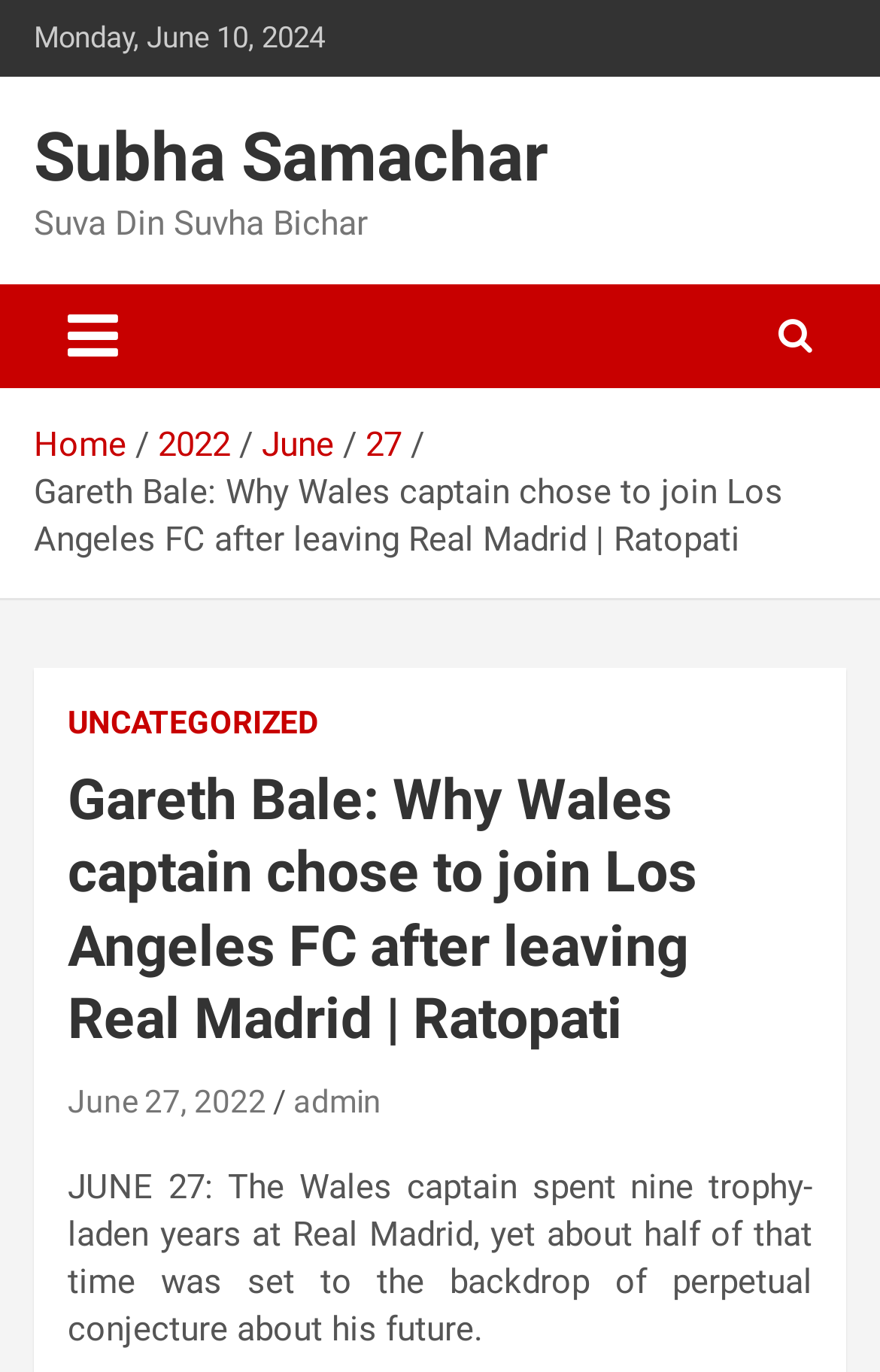What is the current day of the week?
Based on the image, answer the question with as much detail as possible.

I found the current day of the week by looking at the top section of the webpage, where it says 'Monday, June 10, 2024'. This indicates that the current day of the week is Monday.